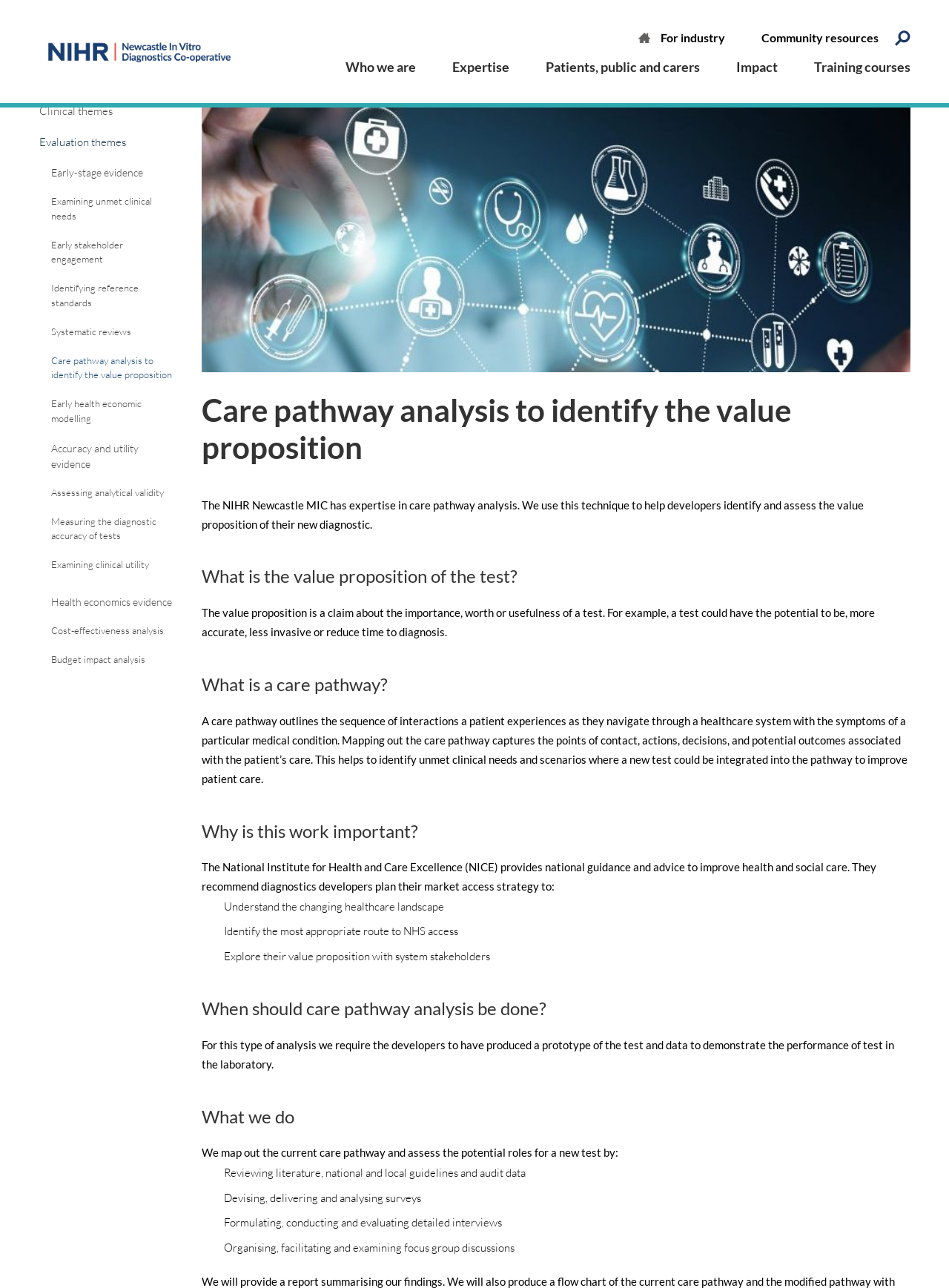Extract the bounding box for the UI element that matches this description: "Identifying reference standards".

[0.054, 0.218, 0.182, 0.241]